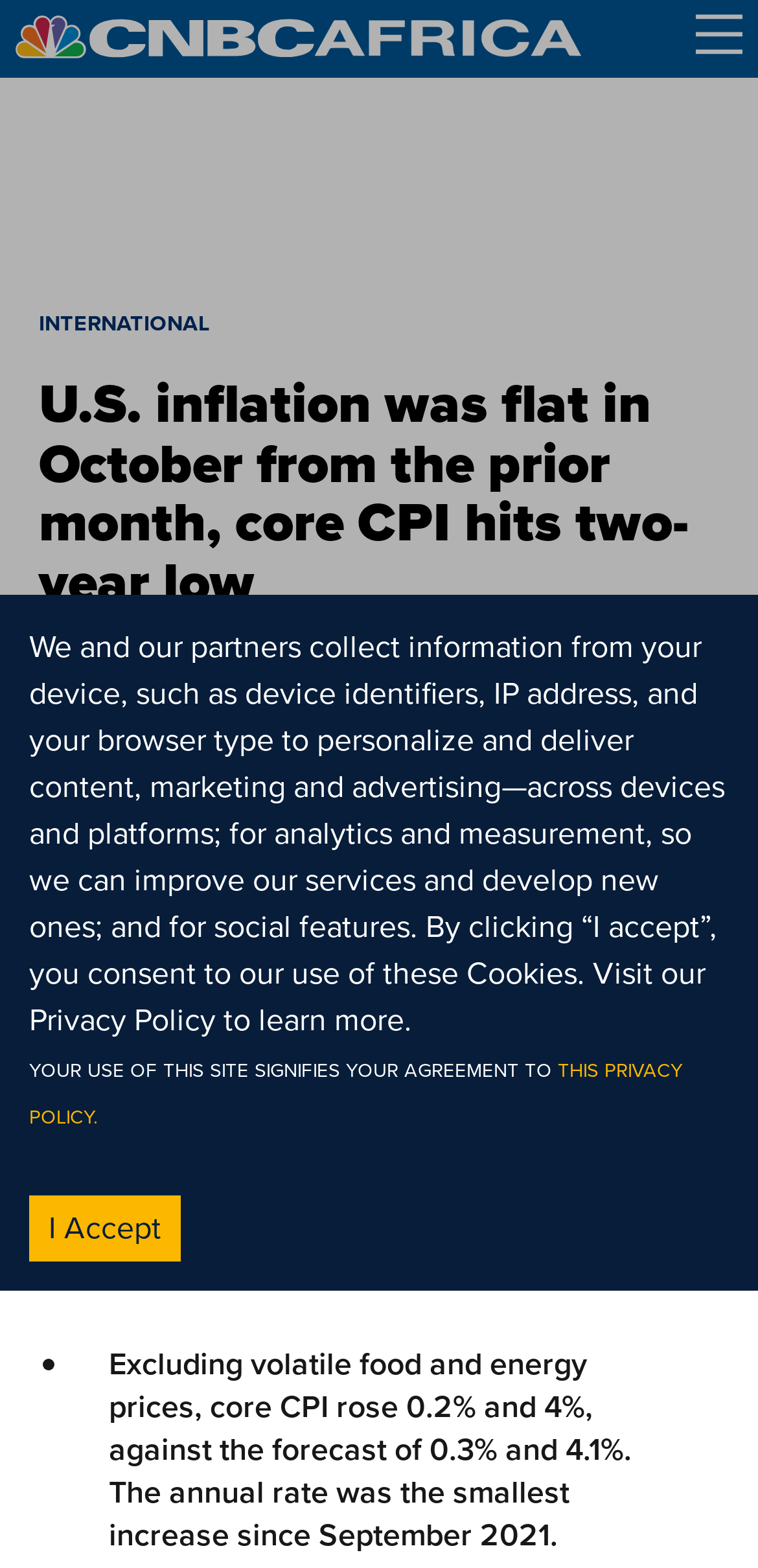Specify the bounding box coordinates of the region I need to click to perform the following instruction: "Read the article by Jeff Cox". The coordinates must be four float numbers in the range of 0 to 1, i.e., [left, top, right, bottom].

[0.051, 0.443, 0.187, 0.469]